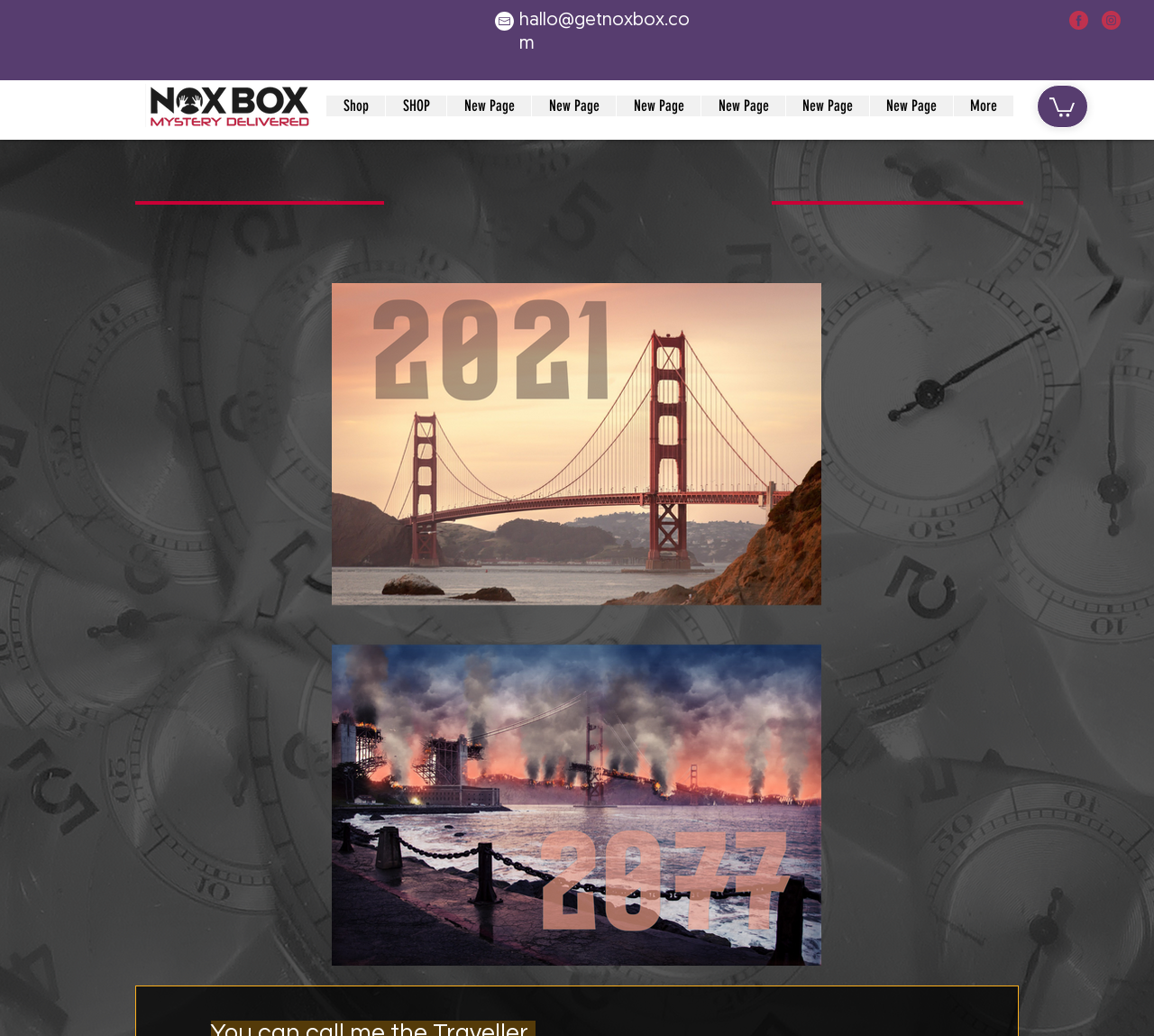Elaborate on the webpage's design and content in a detailed caption.

The webpage is titled "Prologue | Nox Box" and features a logo of Nox Box at the top left corner, which is also a clickable link. Below the logo, there is a navigation menu labeled "Site" that spans across the top of the page, containing several links including "Shop", multiple instances of "New Page", and a "More" option at the far right.

To the top right, there are two links, one being an email address "hallo@getnoxbox.com" and another empty link. Above these links, there is a social bar with links to Facebook and Instagram, each accompanied by an image of the respective social media platform's logo.

The main content of the page is dominated by a large image, "prologue.png", which takes up most of the page's real estate. At the top of this image, there is a heading that reads "PROLOGUE". 

At the very top right corner of the page, there is a button with an image, but its purpose is unclear.